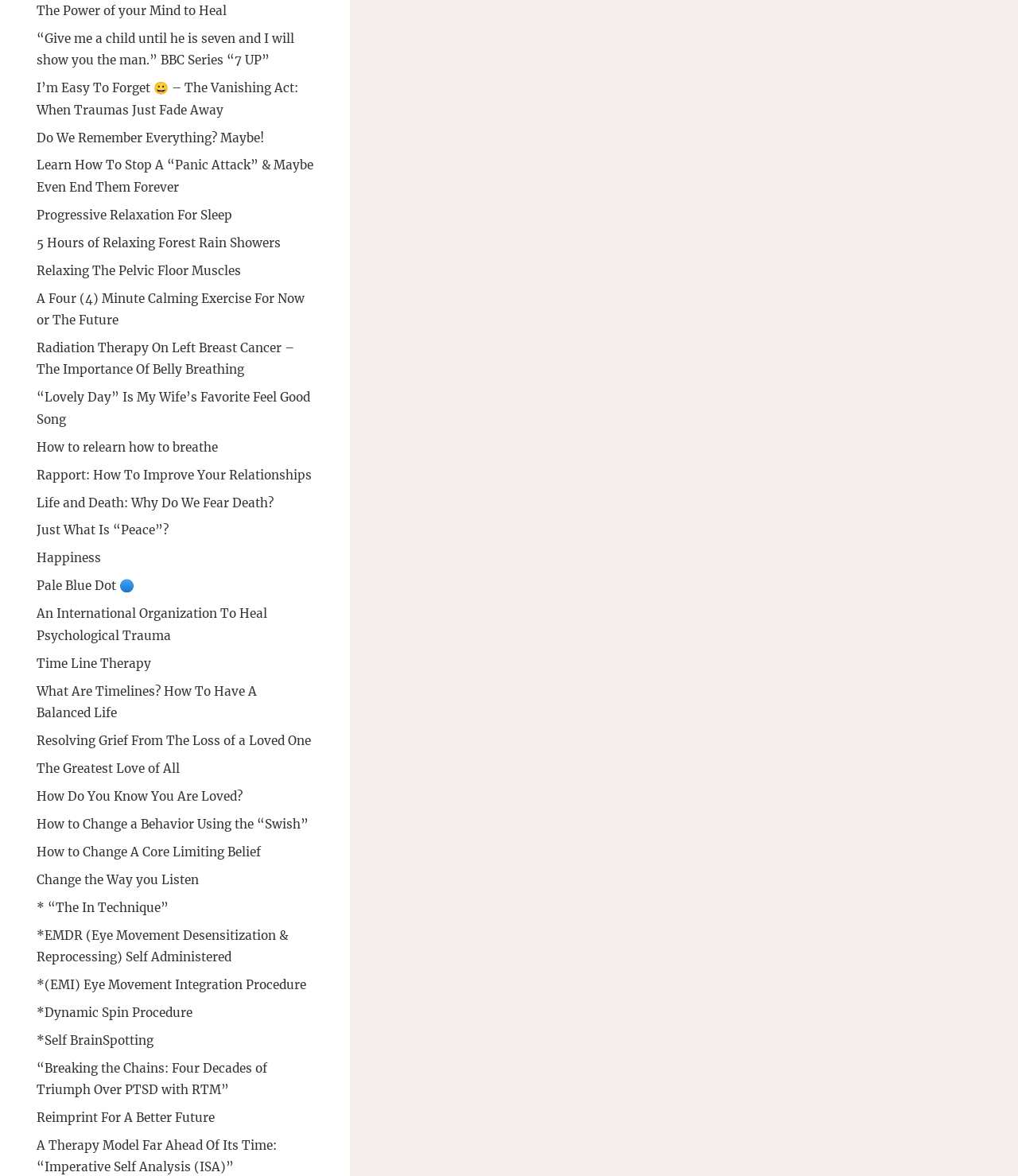Determine the bounding box coordinates of the section to be clicked to follow the instruction: "Listen to 5 hours of relaxing forest rain showers". The coordinates should be given as four float numbers between 0 and 1, formatted as [left, top, right, bottom].

[0.036, 0.2, 0.275, 0.213]